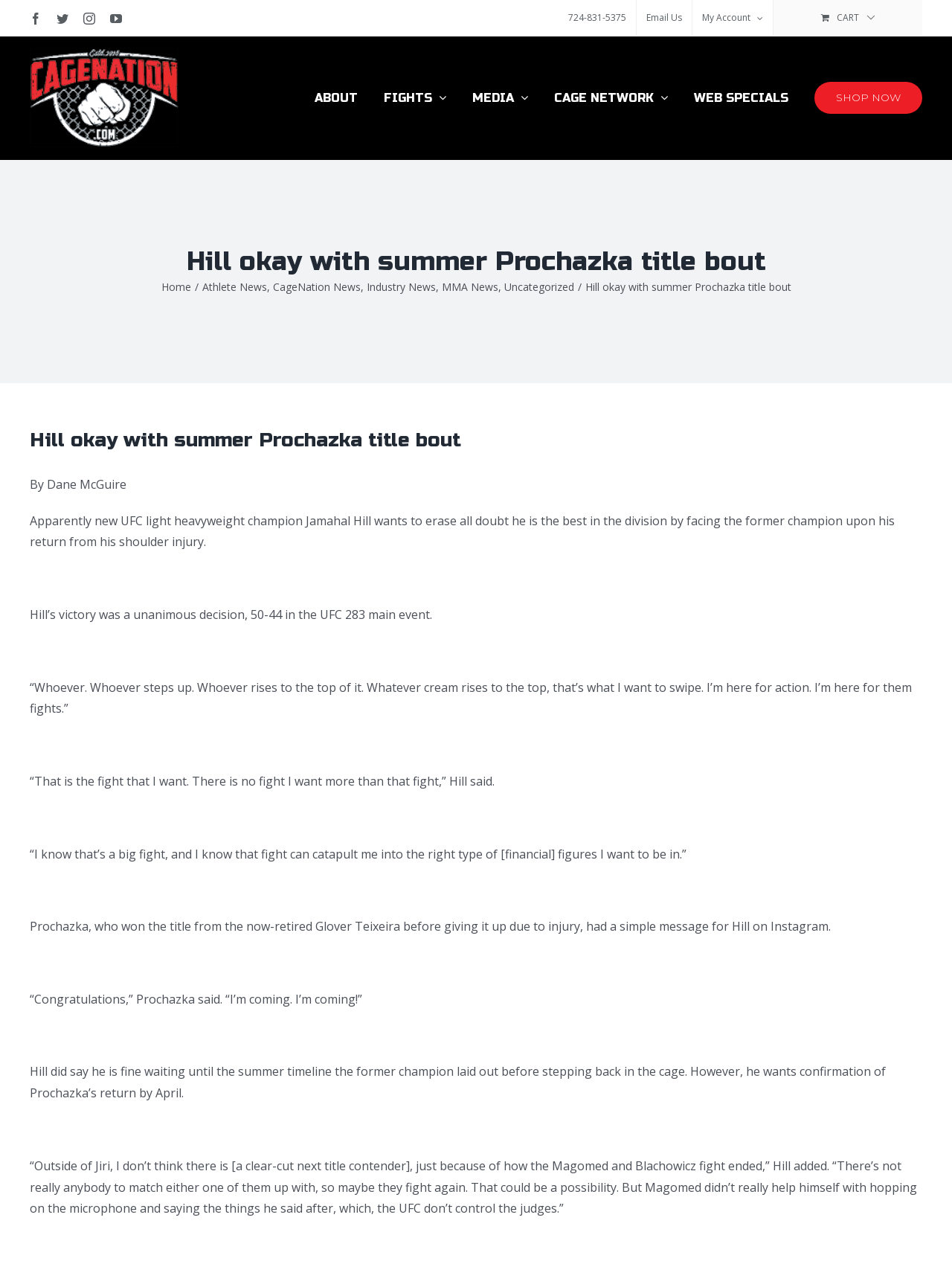Please locate the clickable area by providing the bounding box coordinates to follow this instruction: "Go to Top".

[0.904, 0.733, 0.941, 0.753]